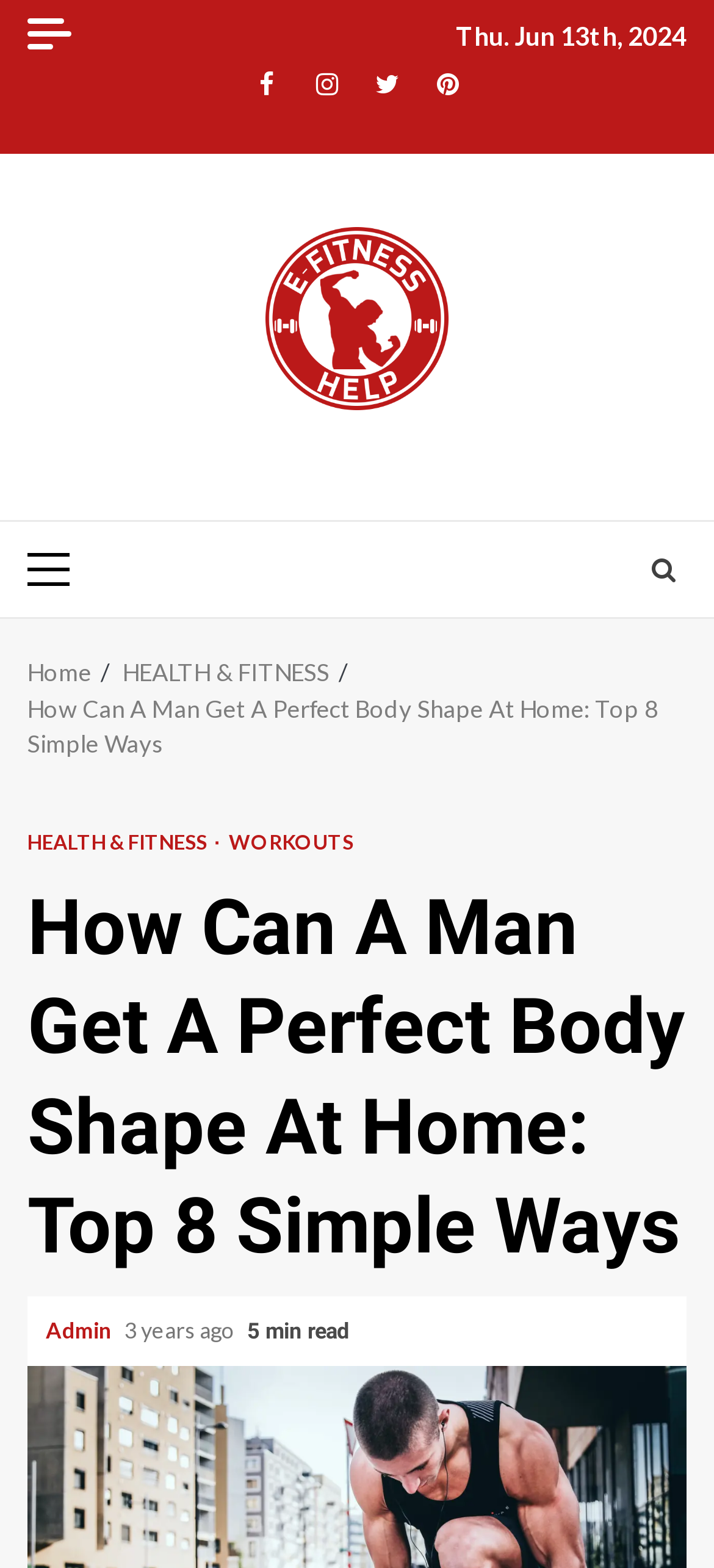For the element described, predict the bounding box coordinates as (top-left x, top-left y, bottom-right x, bottom-right y). All values should be between 0 and 1. Element description: HEALTH & FITNESS

[0.038, 0.53, 0.308, 0.542]